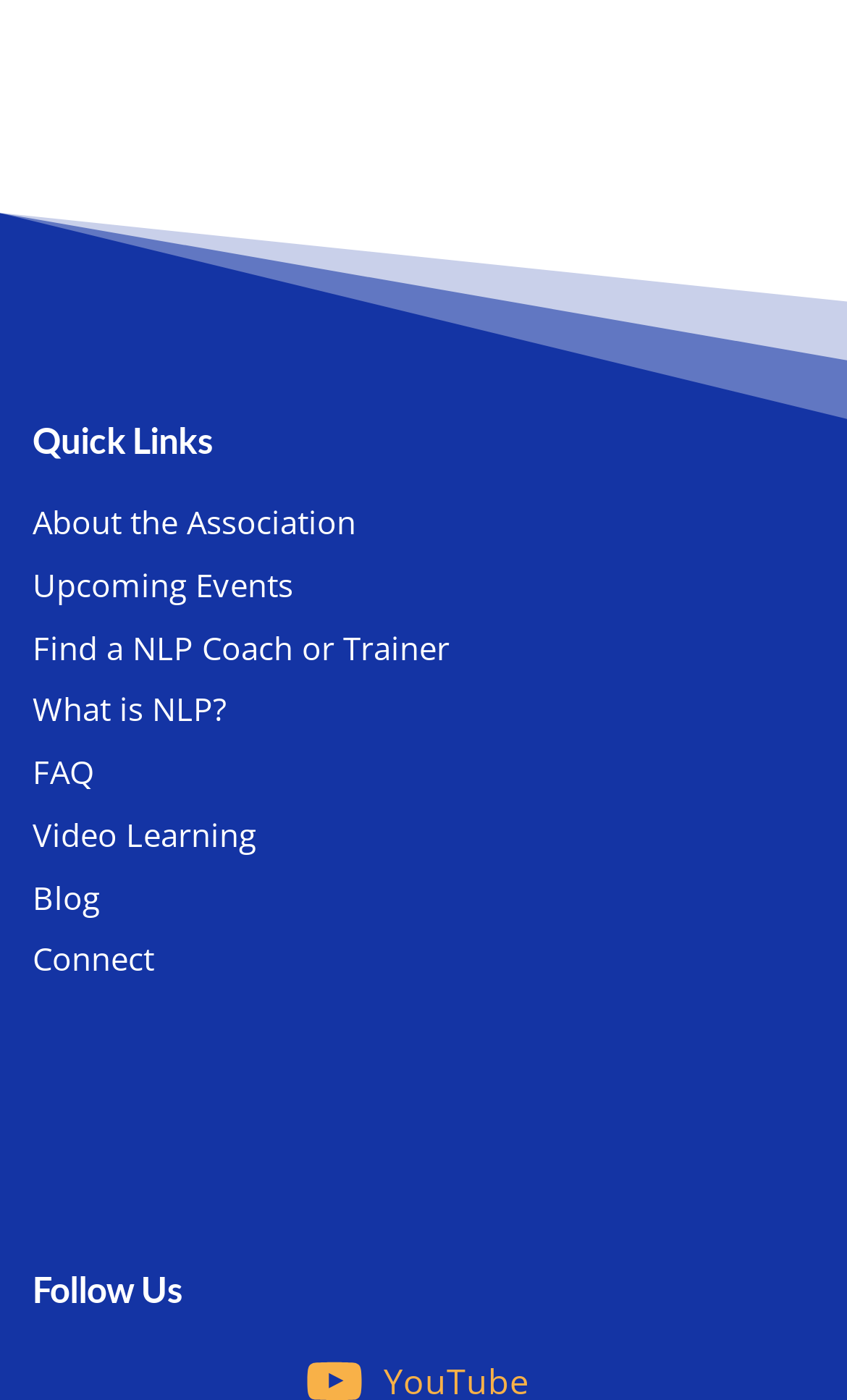Determine the bounding box coordinates for the clickable element to execute this instruction: "Learn What is NLP?". Provide the coordinates as four float numbers between 0 and 1, i.e., [left, top, right, bottom].

[0.038, 0.491, 0.267, 0.523]